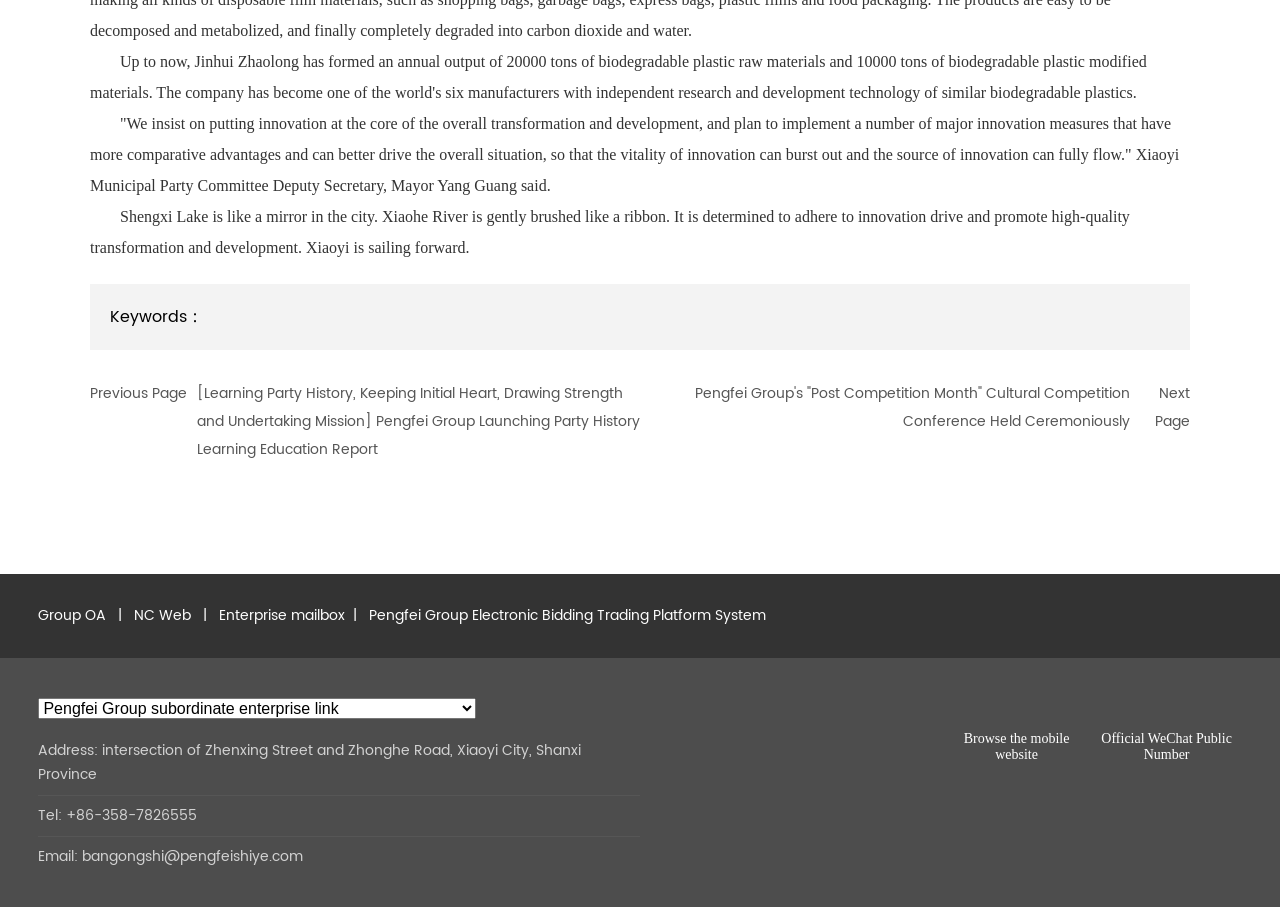Provide your answer to the question using just one word or phrase: What is the phone number of Pengfei Group?

+86-358-7826555